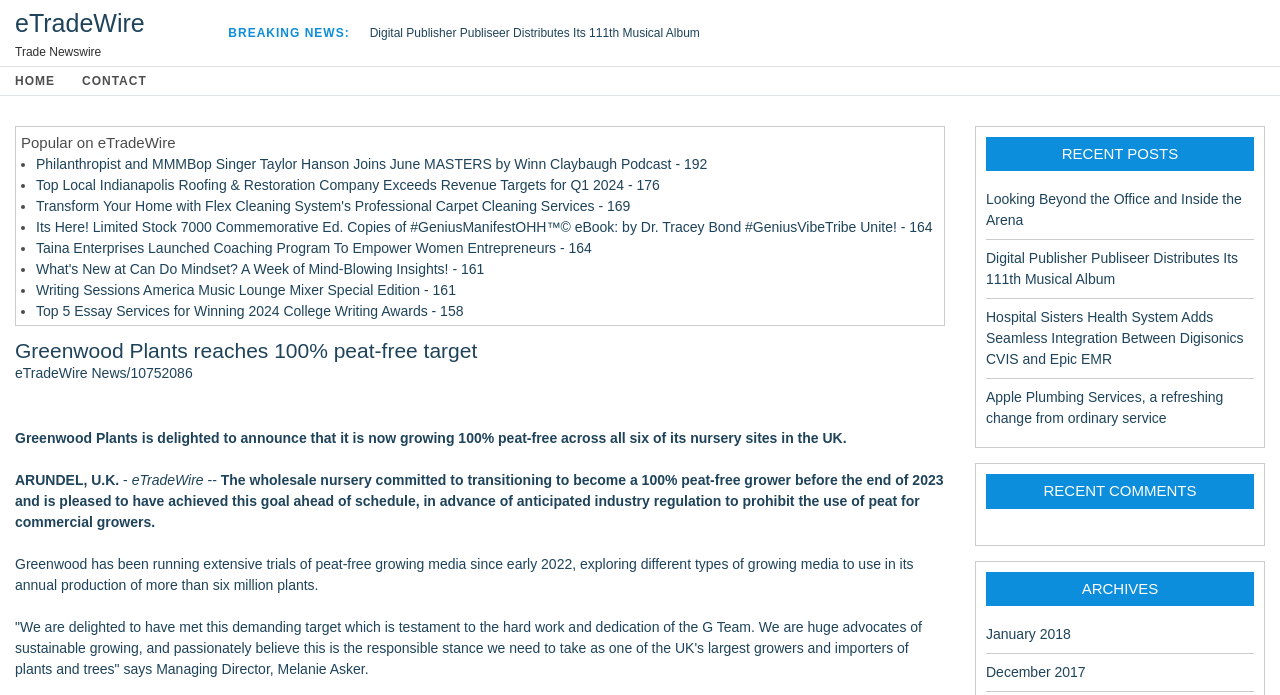Pinpoint the bounding box coordinates of the element that must be clicked to accomplish the following instruction: "Explore 'Popular on eTradeWire'". The coordinates should be in the format of four float numbers between 0 and 1, i.e., [left, top, right, bottom].

[0.016, 0.189, 0.734, 0.222]